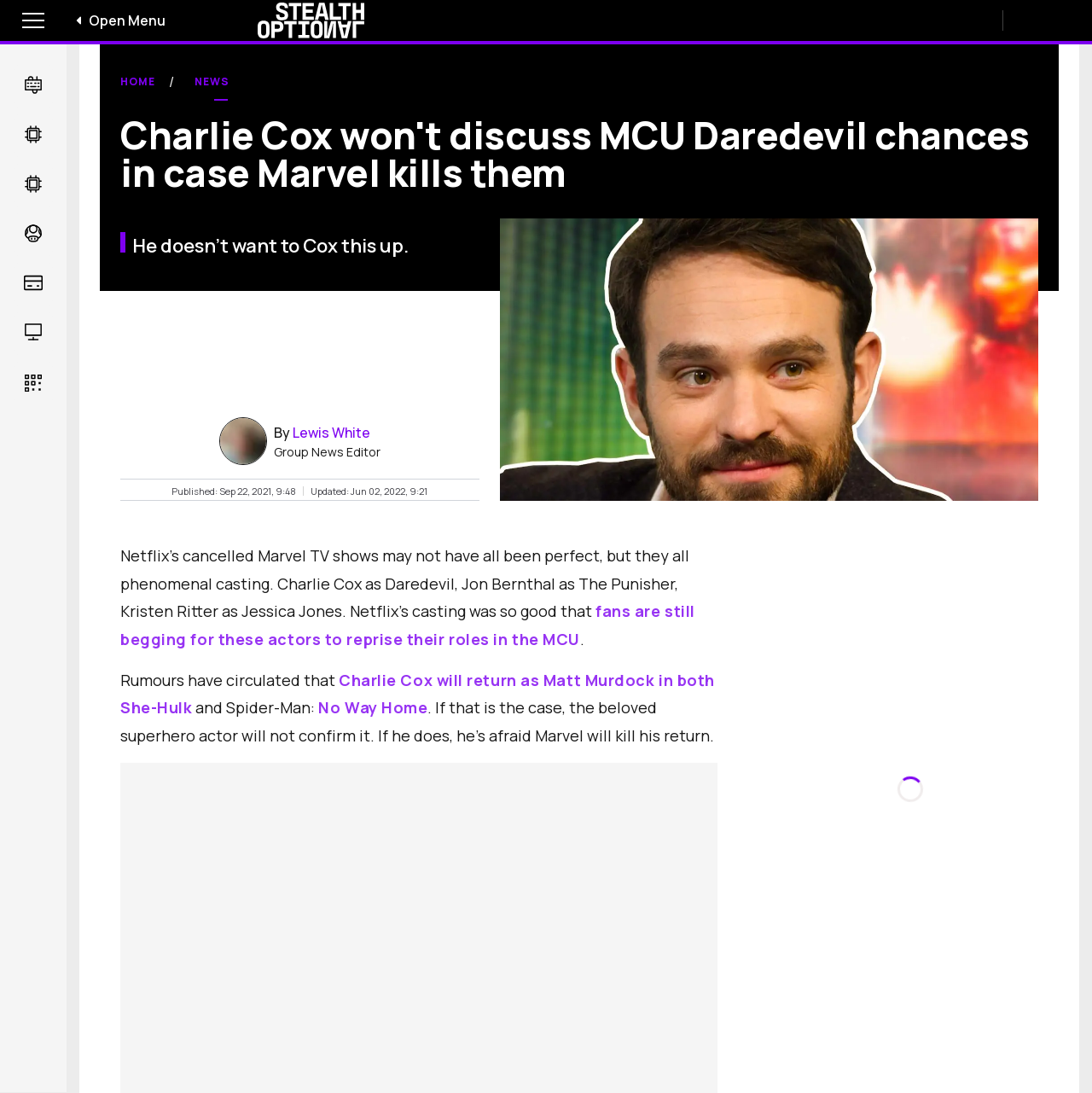Offer an extensive depiction of the webpage and its key elements.

The webpage appears to be a news article about Charlie Cox and his potential involvement in the Marvel Cinematic Universe (MCU). At the top left corner, there is a button to toggle the menu, accompanied by an image and the text "Open Menu". Next to it, there is a logo of "Stealth Optional" with a link to the website.

On the top navigation bar, there are several links to different categories, including "Hardware", "Tech", "Software / Apps", "Gaming", "Buying Guides", and "Virtual Reality". Each category has a corresponding icon next to it.

Below the navigation bar, there is a heading that reads "Charlie Cox won't discuss MCU Daredevil chances in case Marvel kills them". This is followed by a figure with the author's name, "Lewis White", and his title, "Group News Editor".

To the right of the author's information, there is a time stamp indicating when the article was published and last updated. Below this, there is a large figure that takes up most of the page, likely an image related to the article.

The article itself appears to be discussing rumors about Charlie Cox reprising his role as Matt Murdock in the MCU, specifically in the shows "She-Hulk" and "Spider-Man: No Way Home". The text is divided into paragraphs, with links to other related articles scattered throughout.